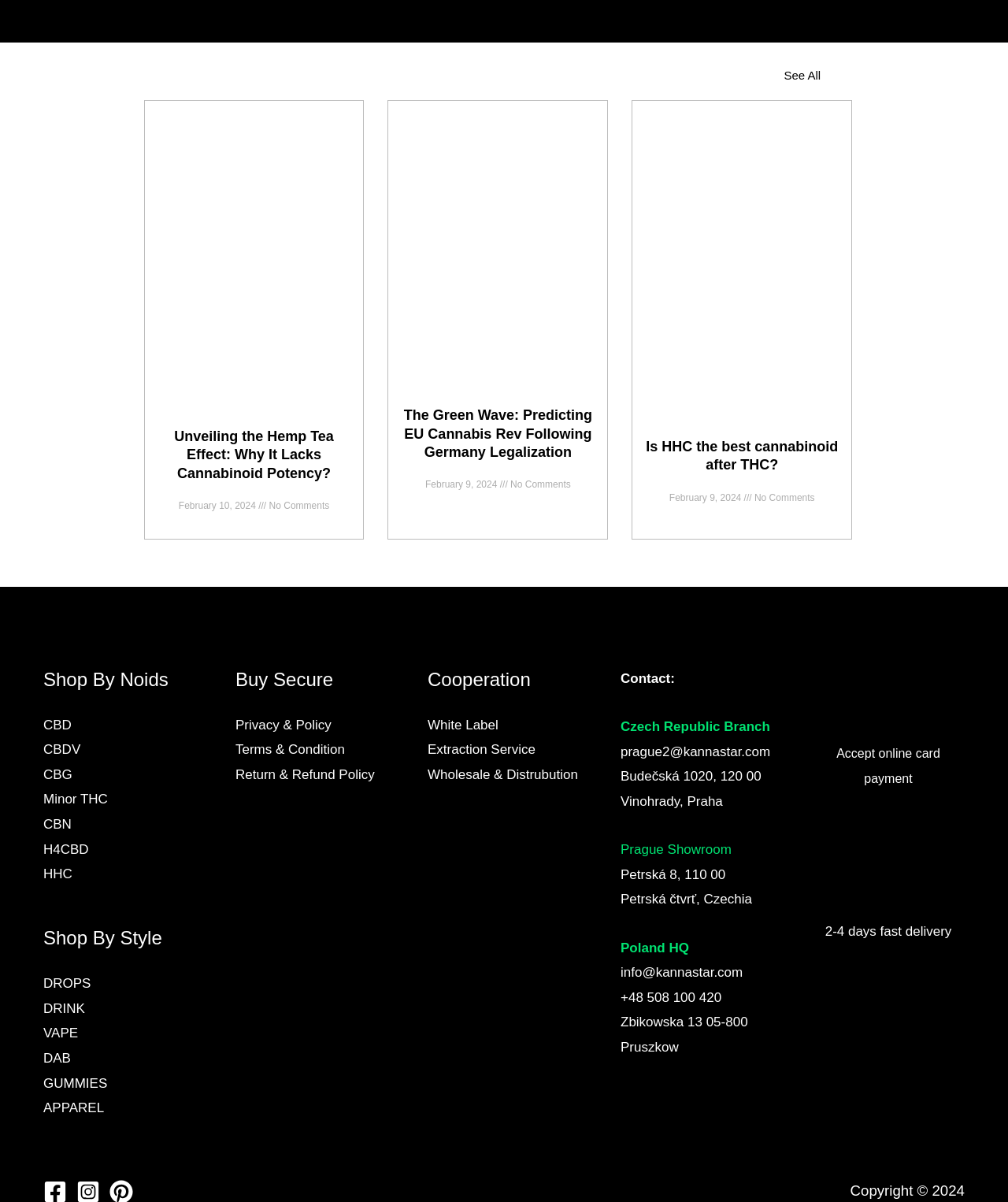Please reply with a single word or brief phrase to the question: 
What is the address of the Prague Showroom?

Petrská 8, 110 00 Petrská čtvrť, Czechia